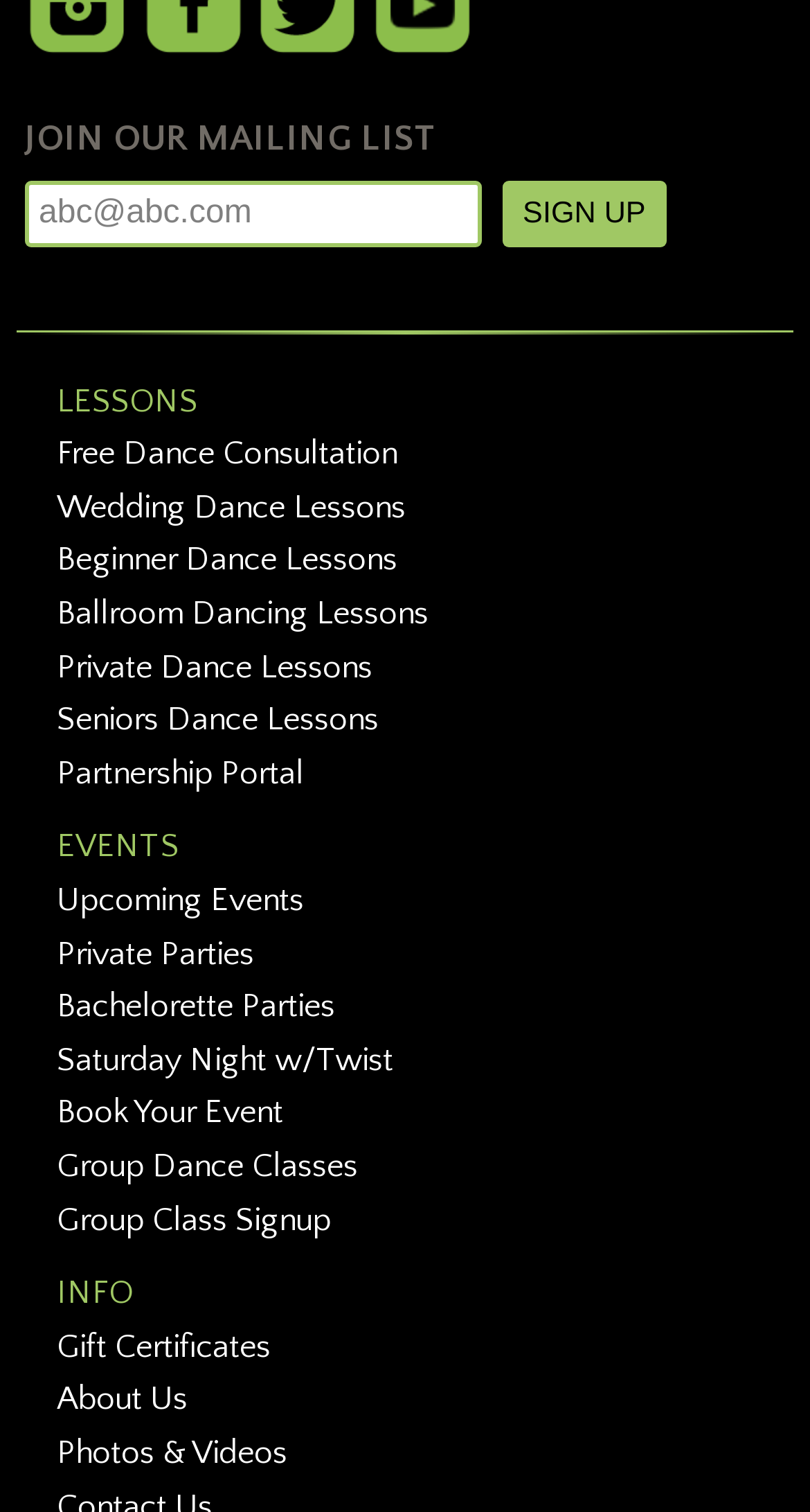What is the purpose of the 'EVENTS' section?
Using the image, respond with a single word or phrase.

Upcoming events